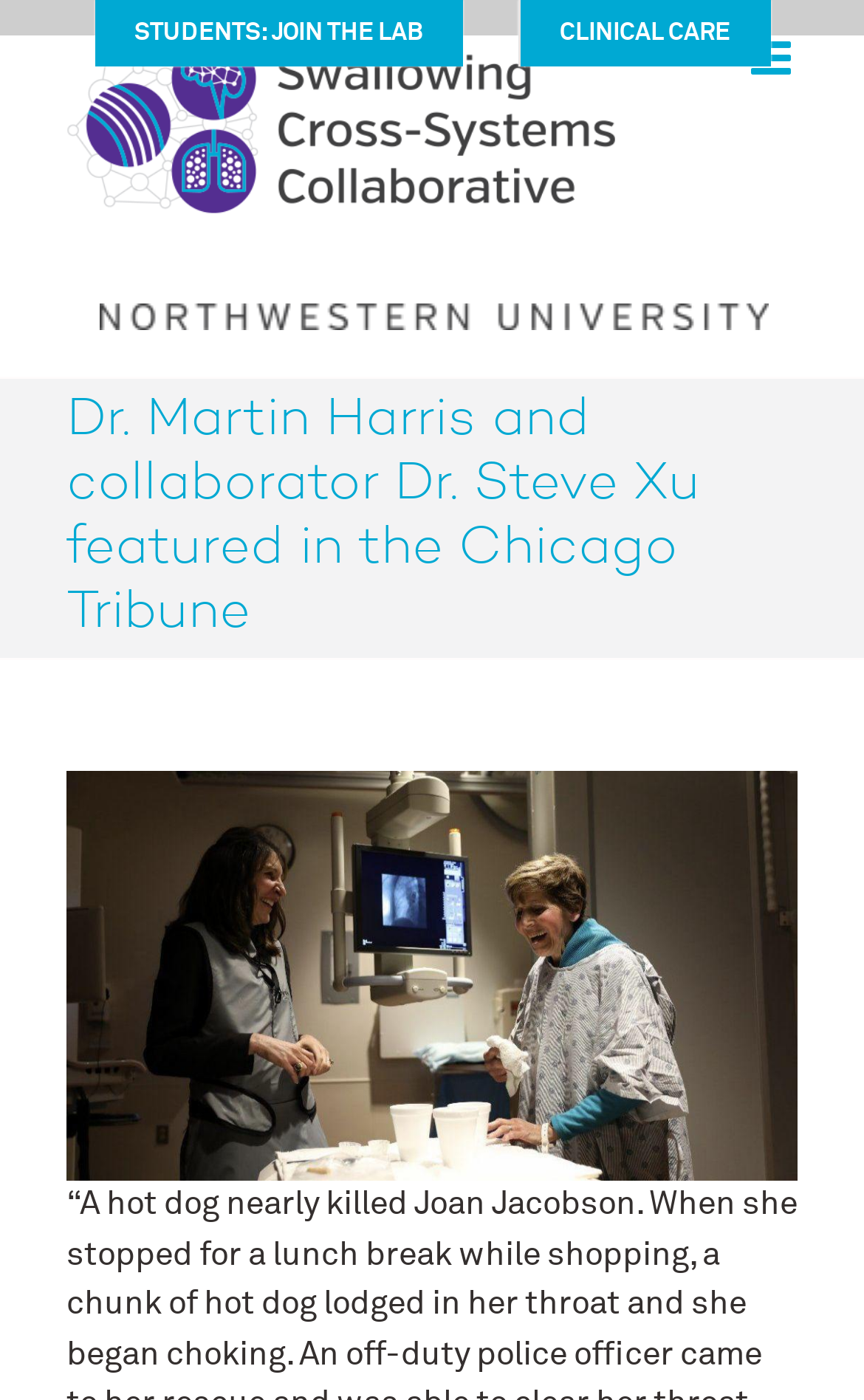What is the name of the university mentioned?
Examine the webpage screenshot and provide an in-depth answer to the question.

I found the answer by looking at the heading element with the text 'Northwestern University' which is located at [0.077, 0.217, 0.89, 0.236]. This element is a child of the root element and is positioned below the logo image.